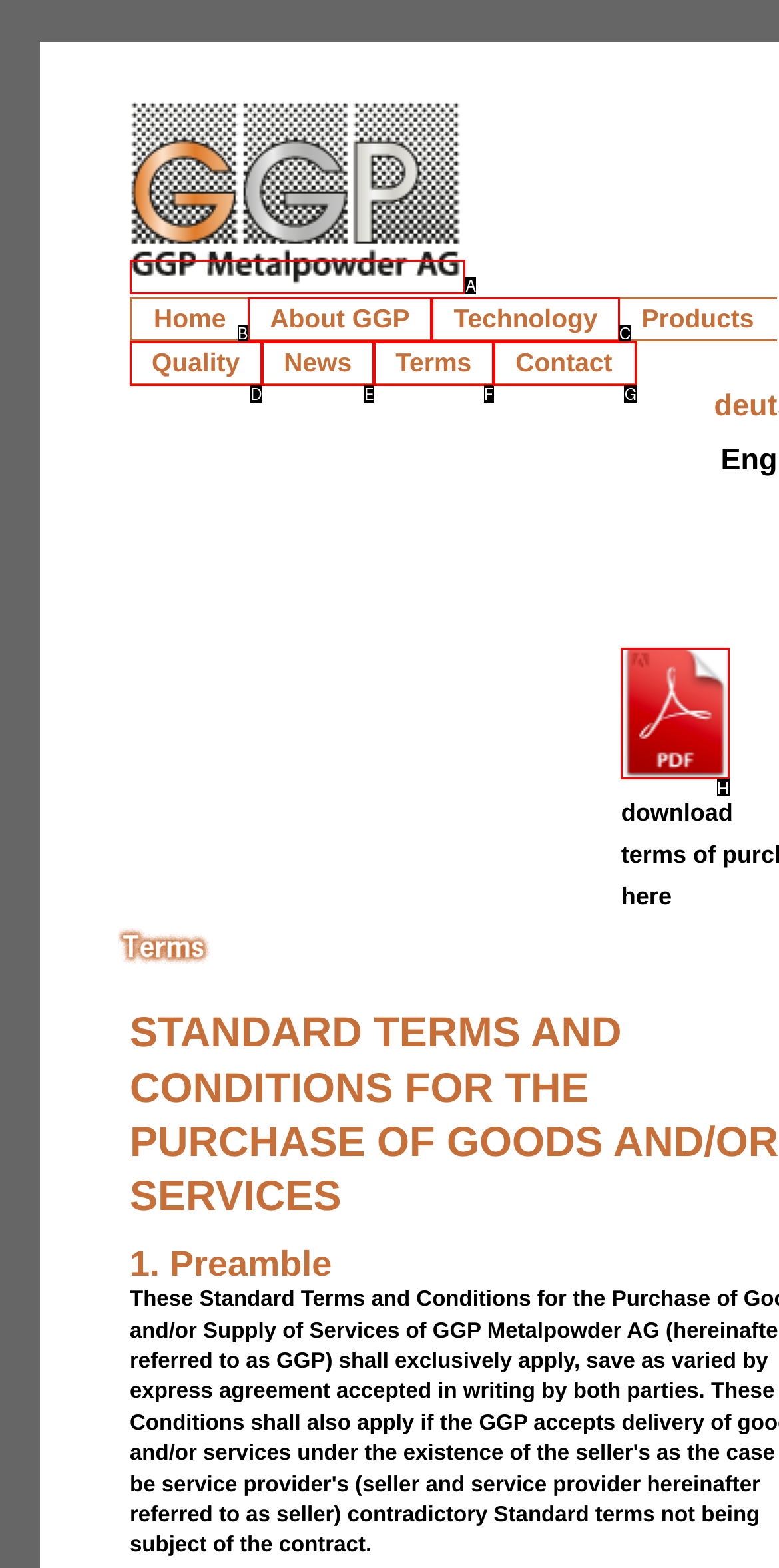Find the appropriate UI element to complete the task: download terms of purchase PDF. Indicate your choice by providing the letter of the element.

H